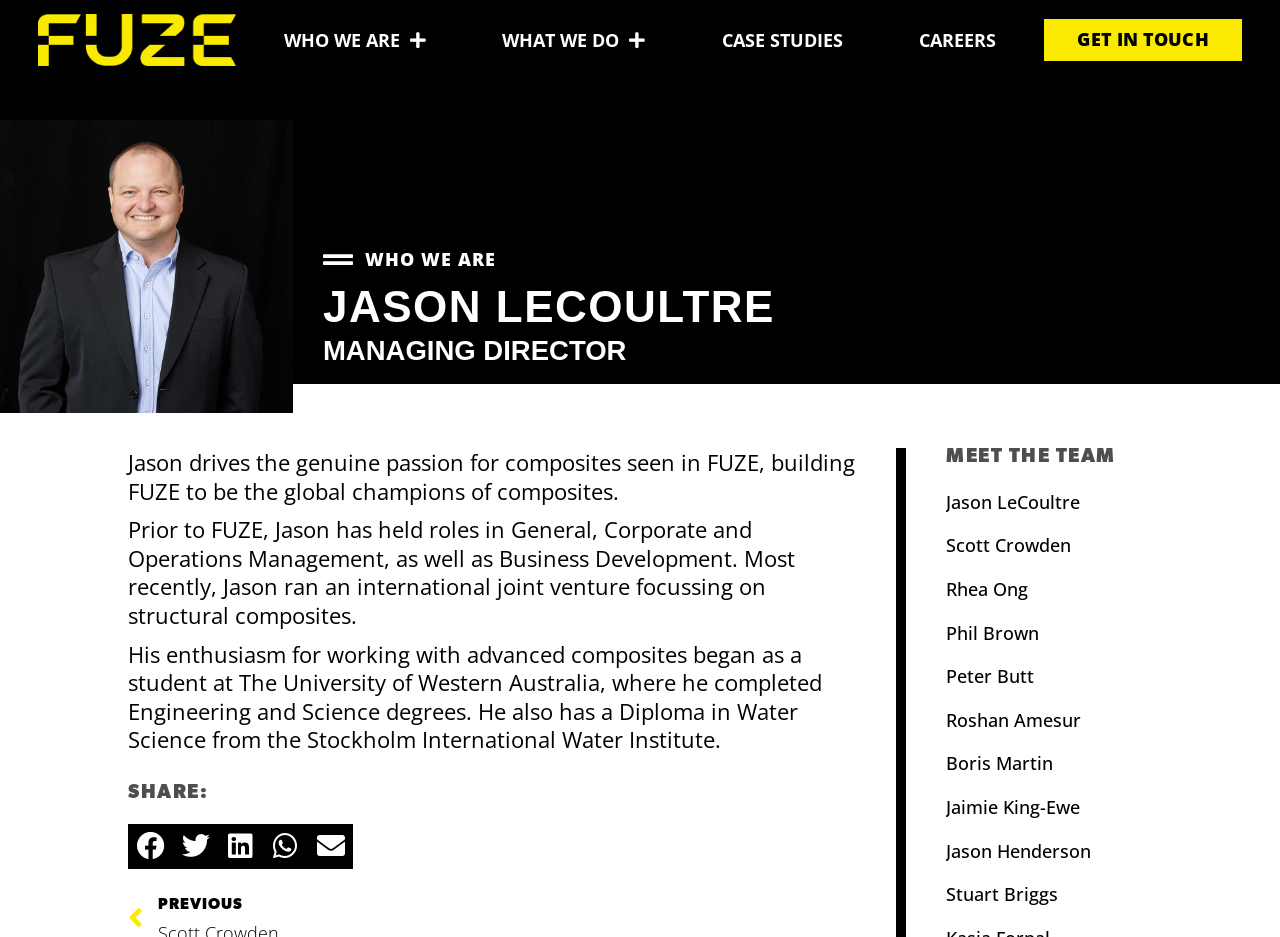What is Jason's current role?
Based on the image content, provide your answer in one word or a short phrase.

Managing Director